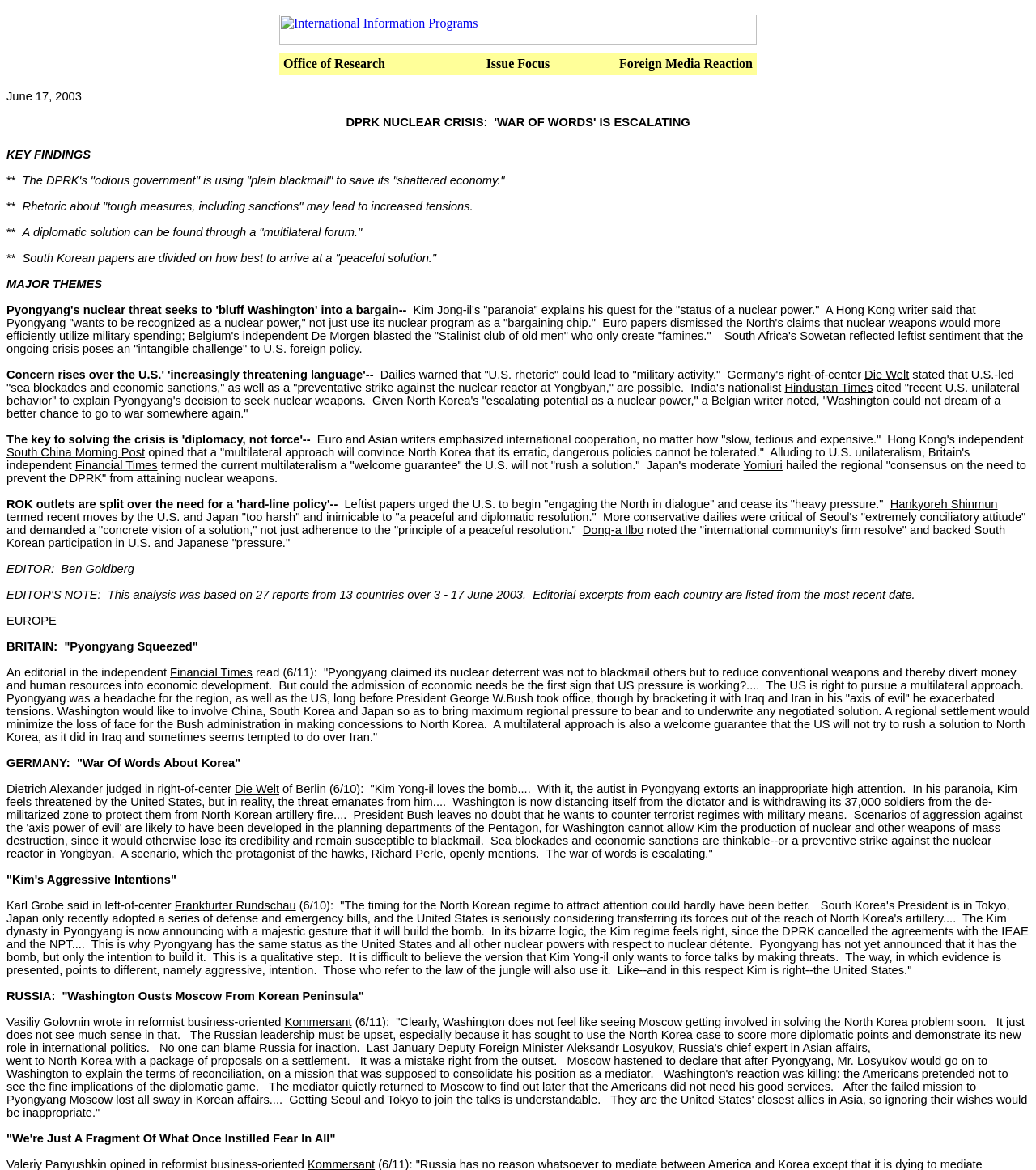Offer an in-depth caption of the entire webpage.

The webpage appears to be a news article or a report about the DPRK nuclear crisis, dated June 17, 2003. At the top of the page, there is a title "DPRK NUCLEAR CRISIS: 'WAR OF WORDS' IS ESCALATING" and a date "June 17, 2003". Below the title, there are three tables with links and images, likely representing different sections or categories of the report.

The main content of the page is divided into several sections, including "KEY FINDINGS", "MAJOR THEMES", and "EDITOR". The "KEY FINDINGS" section contains several paragraphs of text, each with a bold heading and a quote or statement from a news article or editorial. The "MAJOR THEMES" section appears to be a collection of excerpts from various news articles and editorials, organized by country or region.

The text content of the page is dense and informative, with many quotes and statements from different news sources. The tone of the report appears to be neutral and objective, presenting a summary of different perspectives and opinions on the DPRK nuclear crisis.

At the bottom of the page, there is a section labeled "EDITOR" with a name "Ben Goldberg" and a note about the analysis being based on 27 reports from 13 countries over a specific date range. There is also a section labeled "EUROPE" with a subheading "BRITAIN:" and an excerpt from an editorial in the Financial Times.